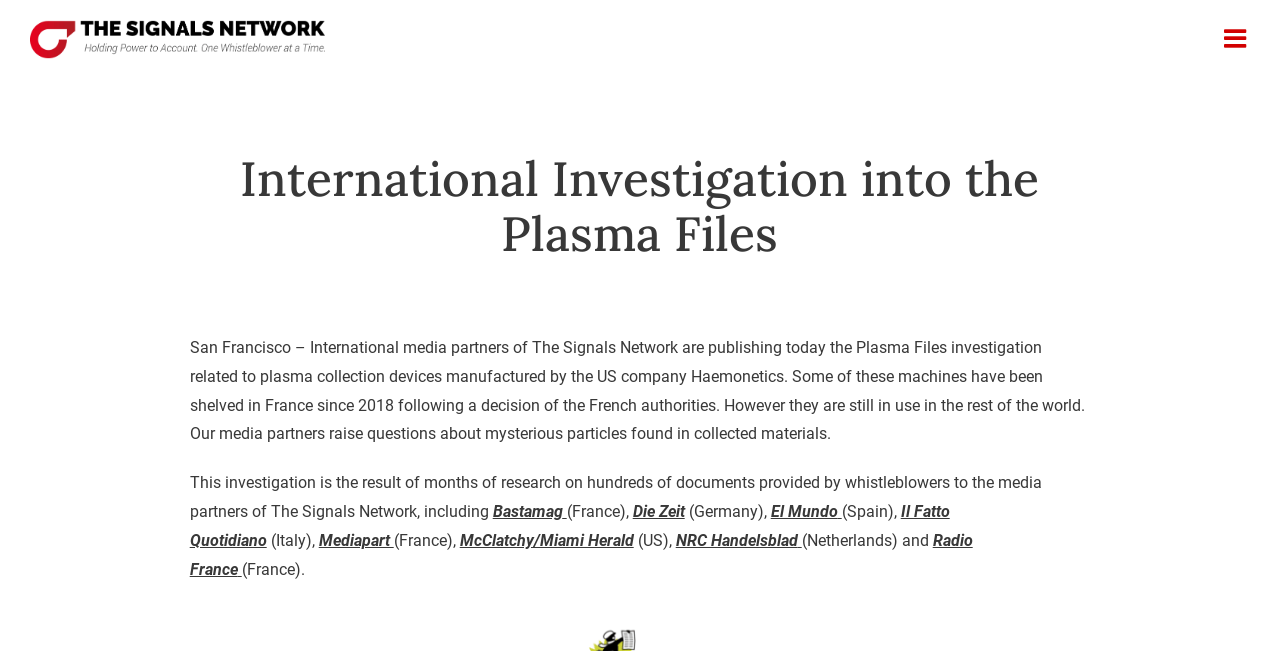Locate the bounding box coordinates of the item that should be clicked to fulfill the instruction: "Toggle mobile menu".

[0.956, 0.038, 0.977, 0.078]